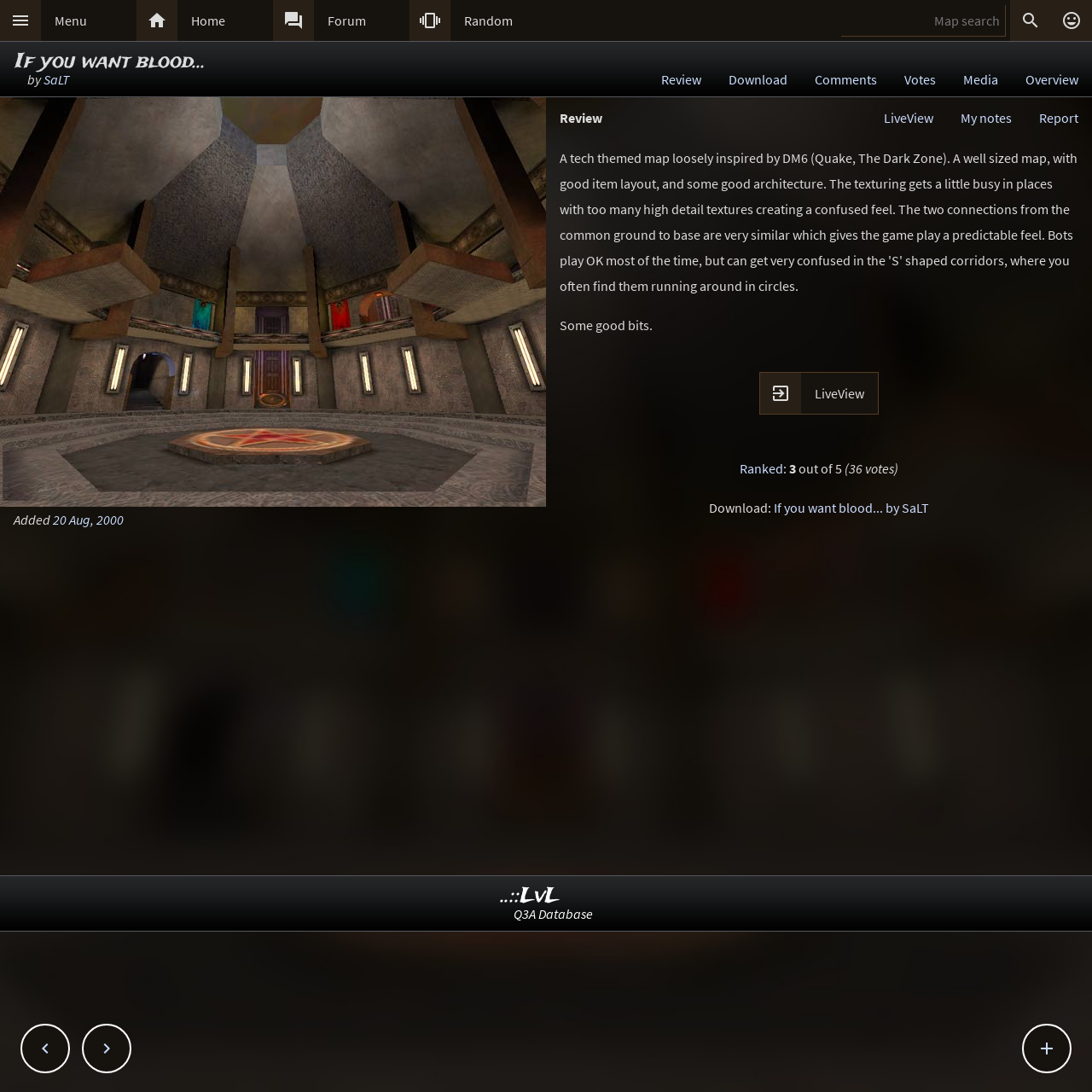Given the following UI element description: "Q3A Database", find the bounding box coordinates in the webpage screenshot.

[0.47, 0.829, 0.543, 0.845]